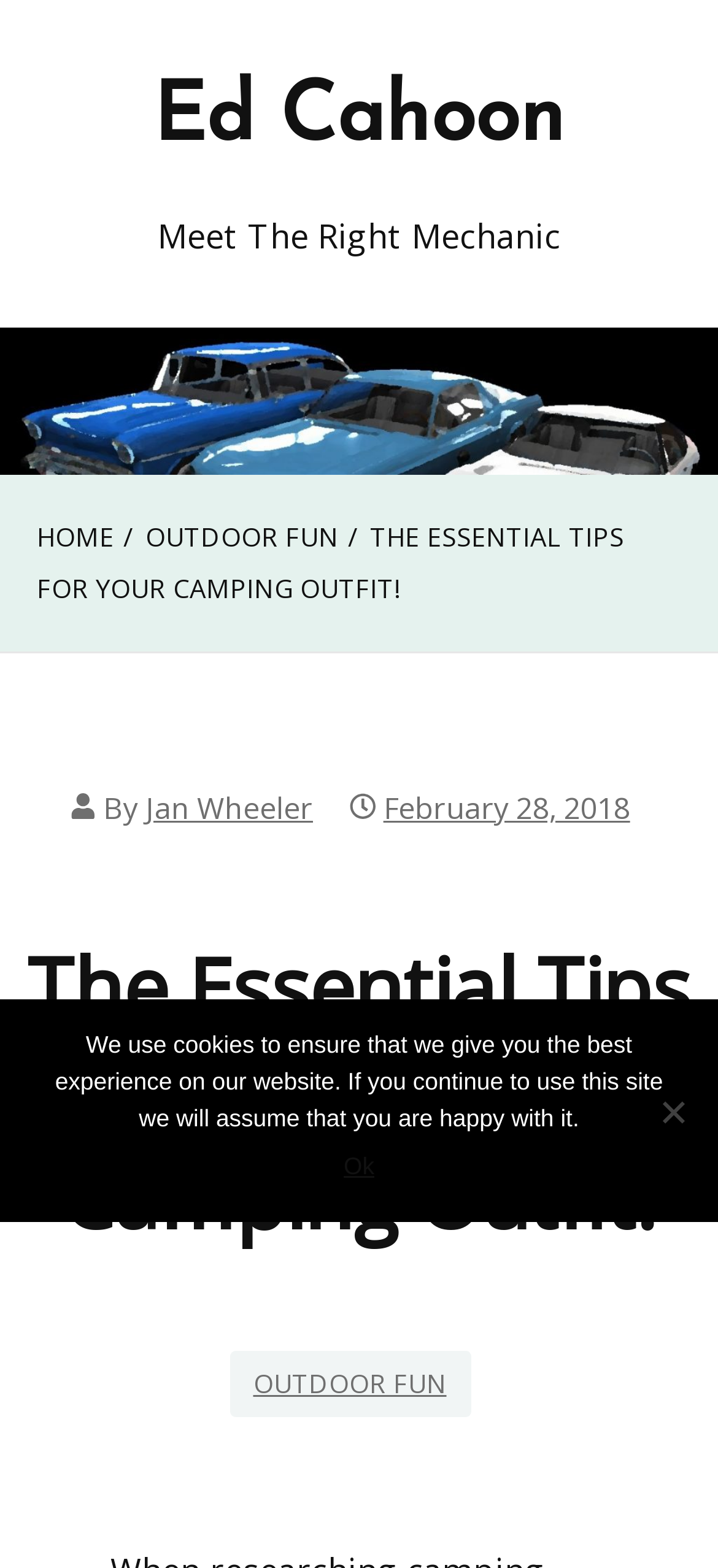Locate the bounding box of the UI element with the following description: "February 28, 2018June 5, 2019".

[0.534, 0.502, 0.877, 0.528]